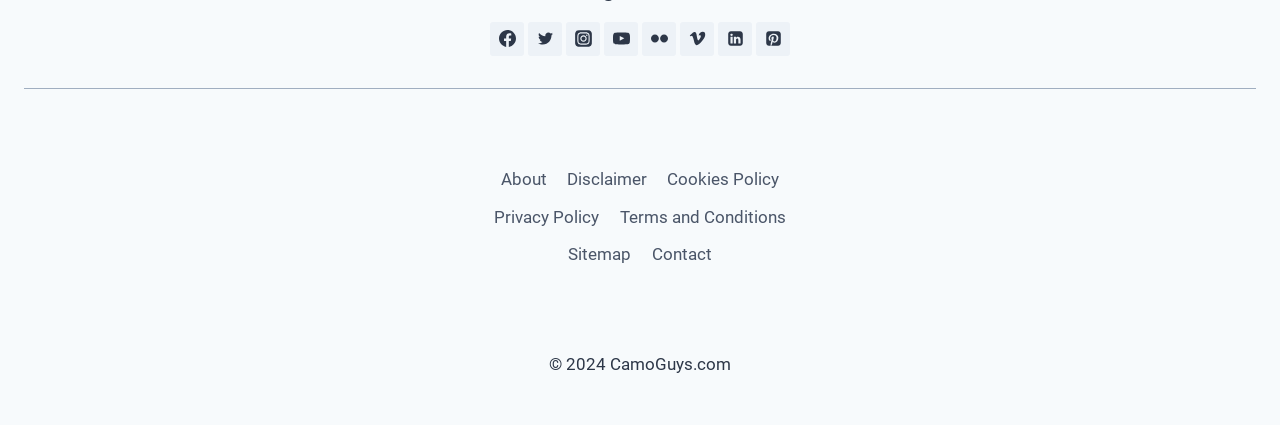What is the copyright year of the website?
Craft a detailed and extensive response to the question.

The StaticText element at the bottom of the page contains the copyright information, which includes the year 2024.